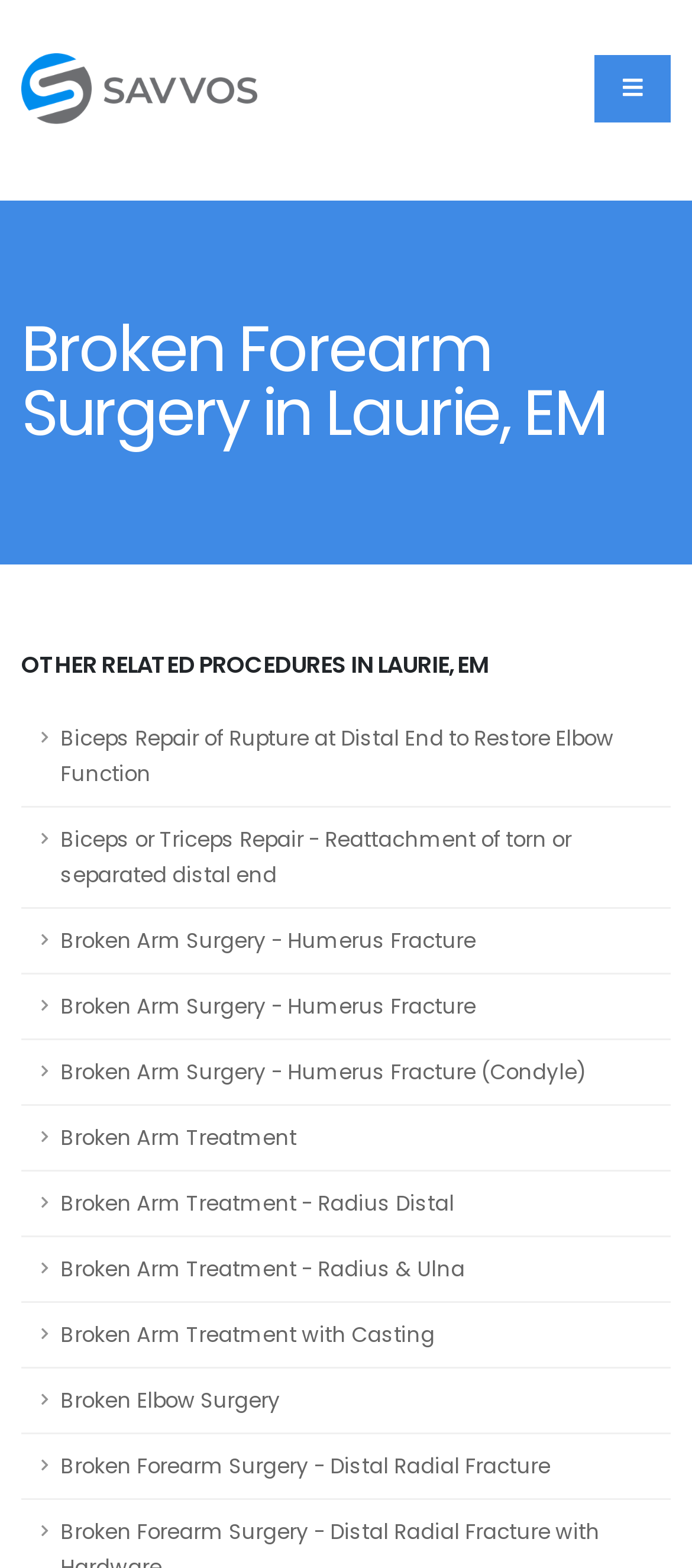Pinpoint the bounding box coordinates of the area that must be clicked to complete this instruction: "click EXPERIENCE".

None